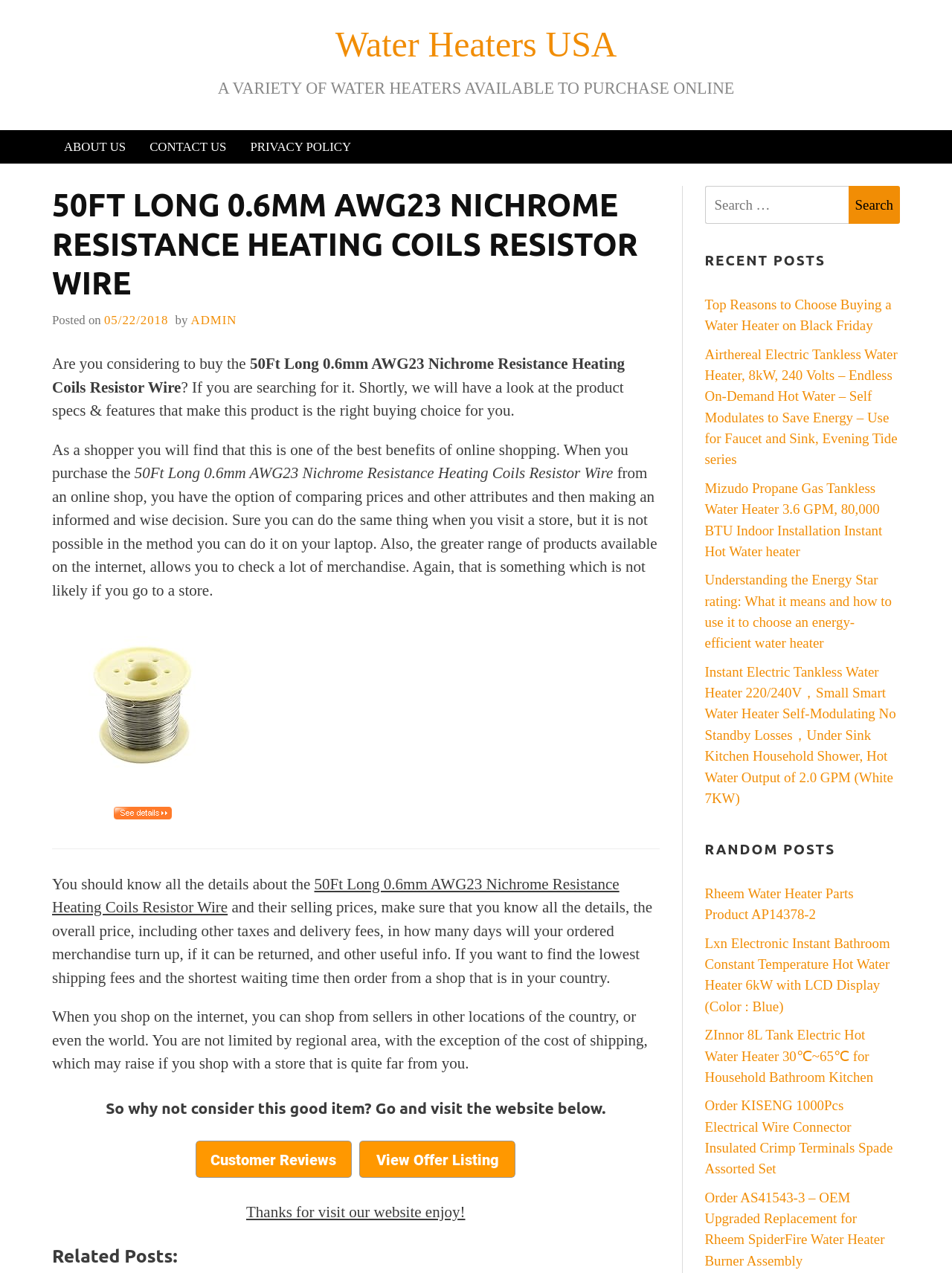Elaborate on the different components and information displayed on the webpage.

This webpage is about a product review of the 50Ft Long 0.6mm AWG23 Nichrome Resistance Heating Coils Resistor Wire. At the top of the page, there is a header section with links to "Water Heaters USA", "ABOUT US", "CONTACT US", and "PRIVACY POLICY". Below the header, there is a large heading that displays the product name.

The main content of the page is divided into several sections. The first section provides an introduction to the product, mentioning that it is available for purchase online and that the webpage will review its specs and features. This section is followed by a table with a "Buy Now" button and an image of the product.

The next section discusses the benefits of online shopping, including the ability to compare prices and make informed decisions. This section is followed by a section that provides more details about the product, including its features and selling prices.

Below these sections, there are links to "Customer Reviews" and "Compare Prices", accompanied by images. The webpage also has a section with related posts, including links to other product reviews and articles about water heaters.

On the right side of the page, there is a search bar with a "Search" button, allowing users to search for specific content on the website. Below the search bar, there are headings for "RECENT POSTS" and "RANDOM POSTS", with links to other articles and product reviews.

Overall, the webpage is focused on providing information about the 50Ft Long 0.6mm AWG23 Nichrome Resistance Heating Coils Resistor Wire and encouraging users to make a purchase online.